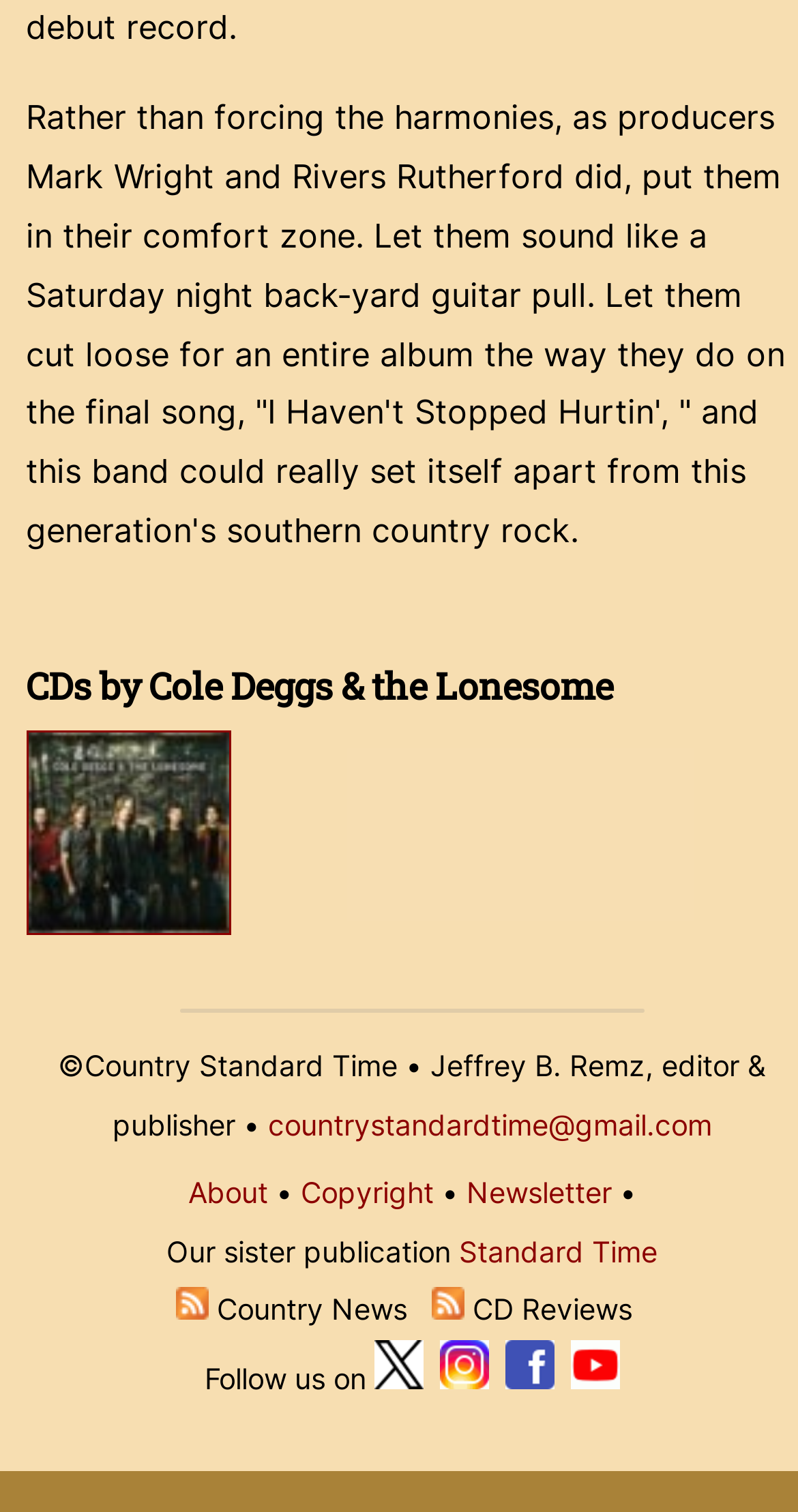Identify the bounding box coordinates of the clickable region necessary to fulfill the following instruction: "Subscribe to Country Music News". The bounding box coordinates should be four float numbers between 0 and 1, i.e., [left, top, right, bottom].

[0.22, 0.854, 0.261, 0.877]